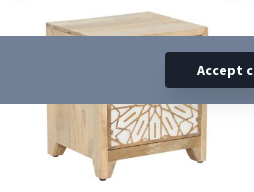How many drawers does the bedside table have?
Look at the image and answer the question using a single word or phrase.

2